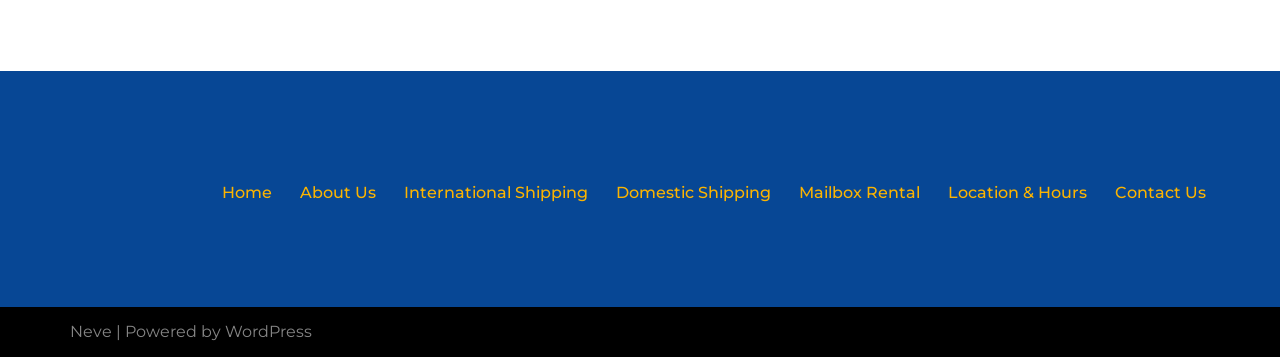What is the platform that powers this website?
Answer with a single word or phrase, using the screenshot for reference.

WordPress